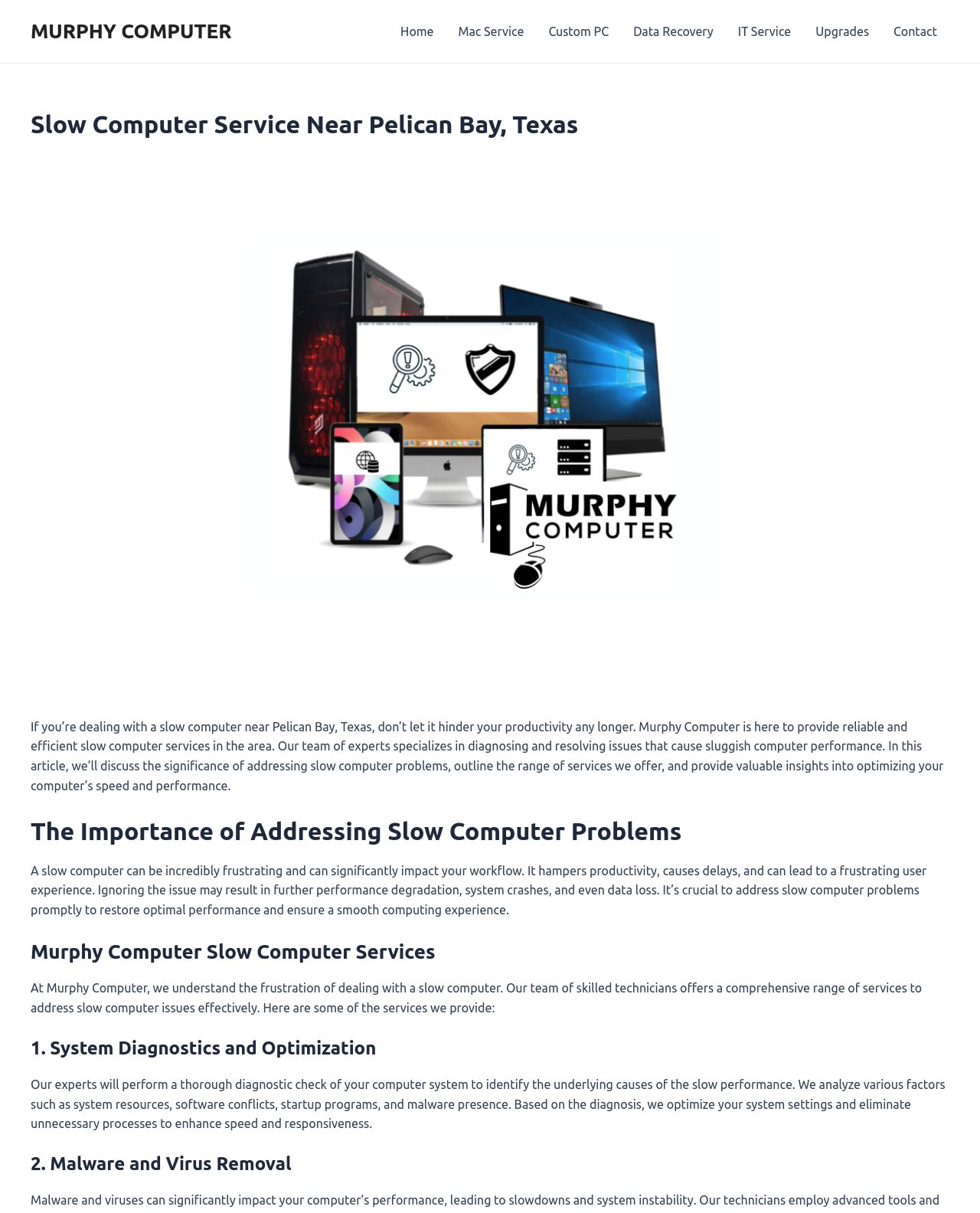What is the consequence of ignoring slow computer problems?
Based on the screenshot, provide your answer in one word or phrase.

Data loss